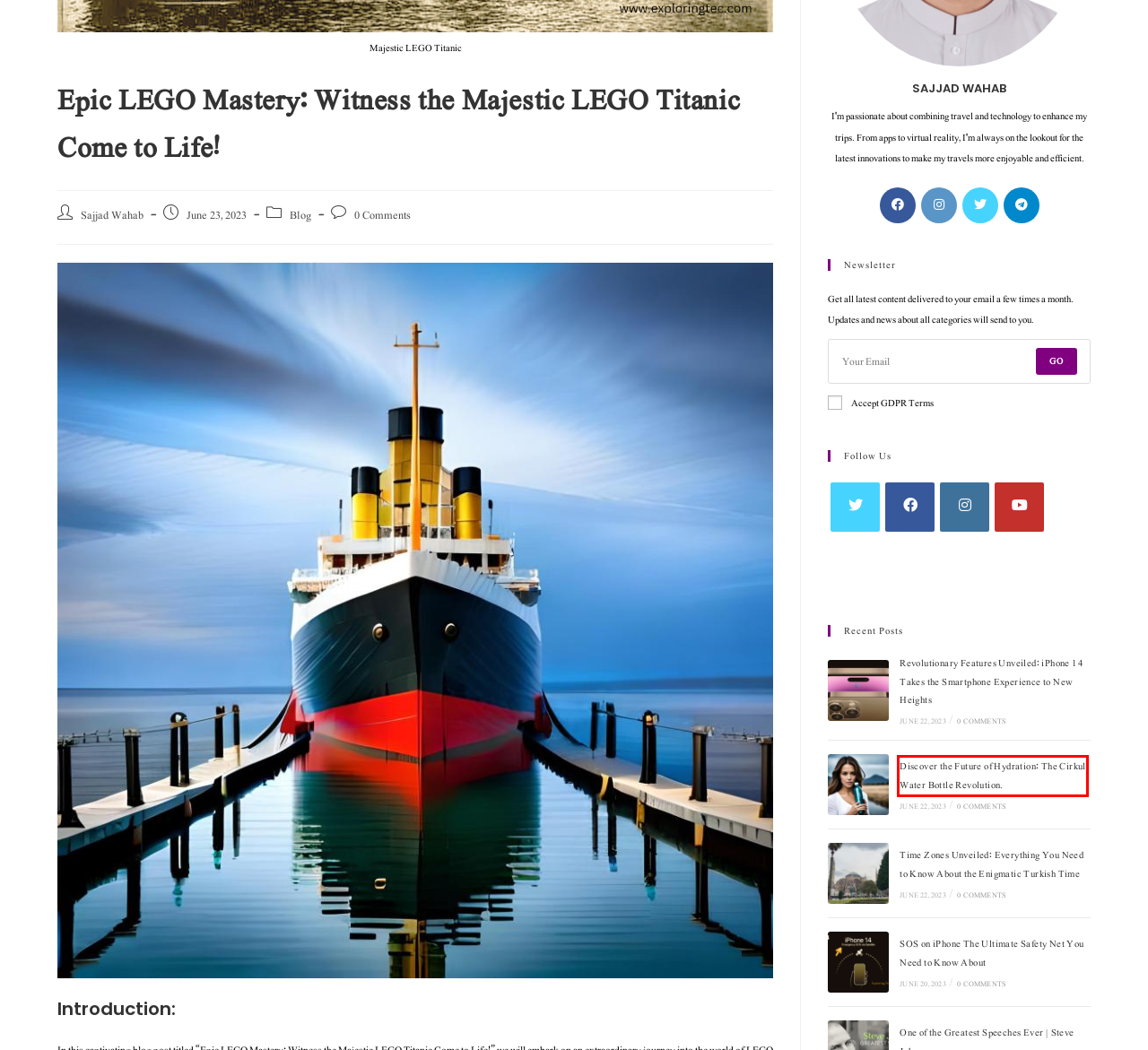You are given a screenshot of a webpage with a red bounding box around an element. Choose the most fitting webpage description for the page that appears after clicking the element within the red bounding box. Here are the candidates:
A. Epic LEGO Mastery - Exploring Life and Tec
B. Sajjad Wahab - Exploring Life and Tec
C. Discover the Future of Hydration: The Cirkul Water Bottle Revolution.
D. Technology - Exploring Life and Tec
E. Revolutionary Features Unveiled: iPhone 14 Takes the Smartphone Experience to New Heights
F. Time Zones Unveiled: Everything You Need to Know About the Enigmatic Turkish Time
G. SOS on iPhone The Ultimate Safety Net You Need to Know About
H. Beyond the LEGO Titanic - Exploring Life and Tec

C